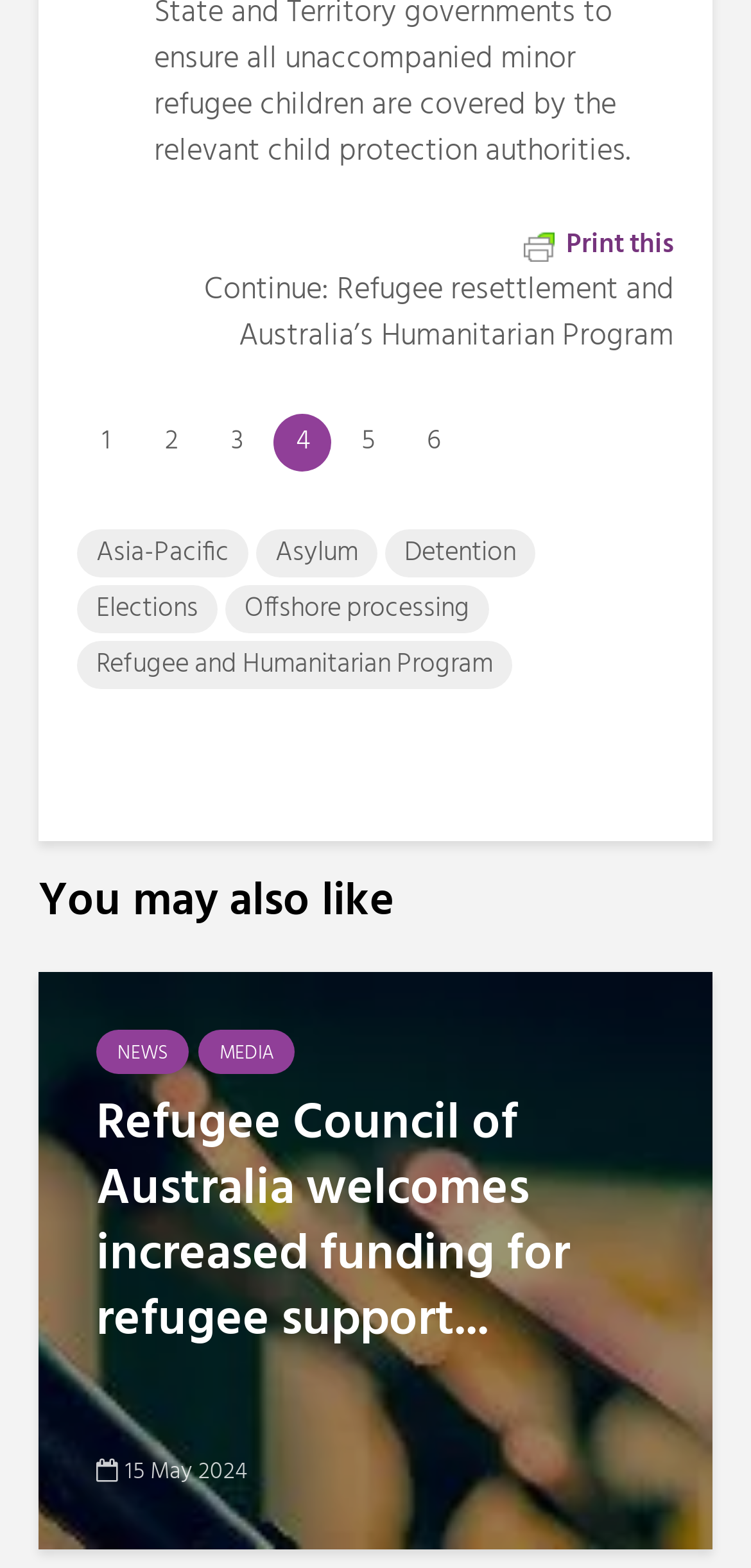Answer the question with a single word or phrase: 
How many categories are there under 'You may also like'?

3